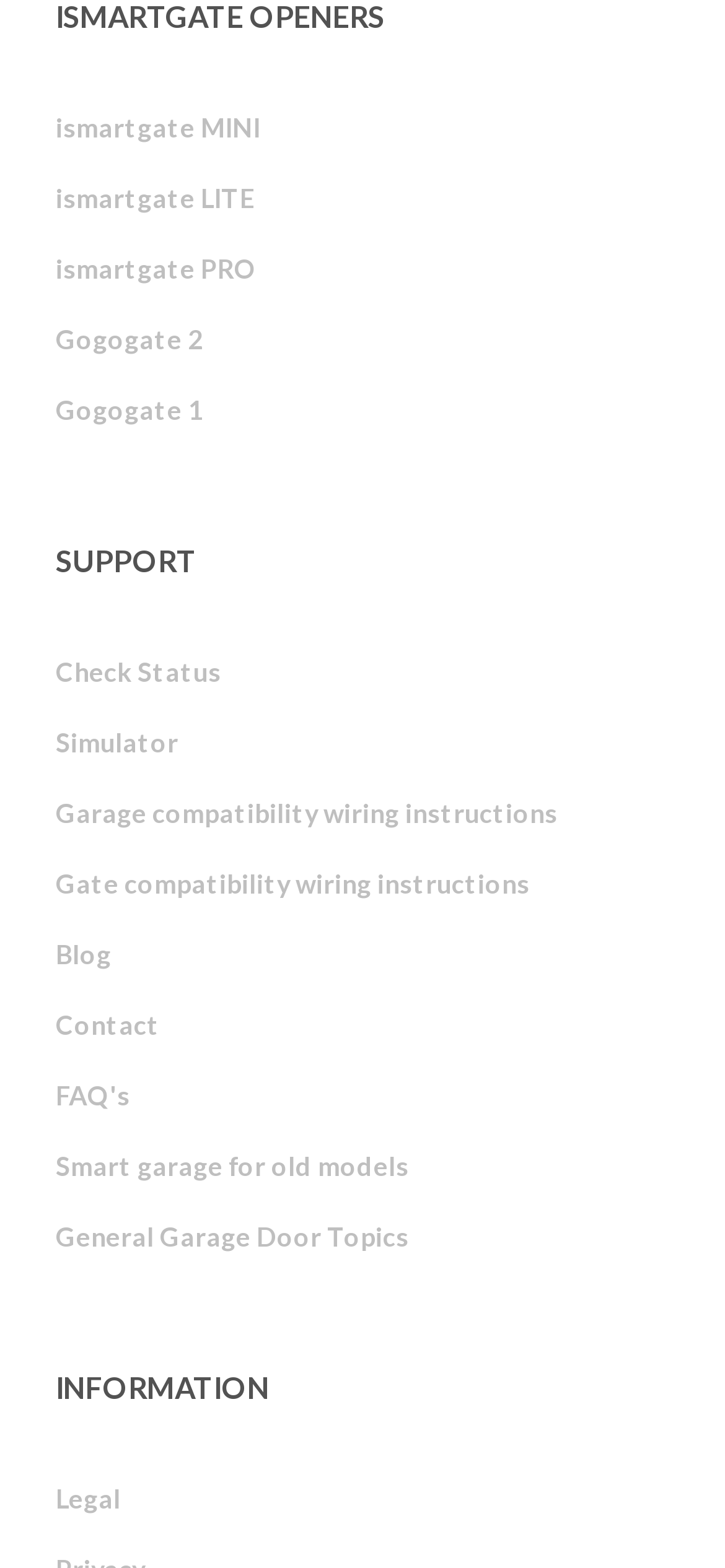What is the first link in the INFORMATION section?
Please give a detailed and elaborate answer to the question based on the image.

The first link in the INFORMATION section is 'Legal' which is located at the top of the section with a bounding box of [0.077, 0.933, 0.921, 0.978].